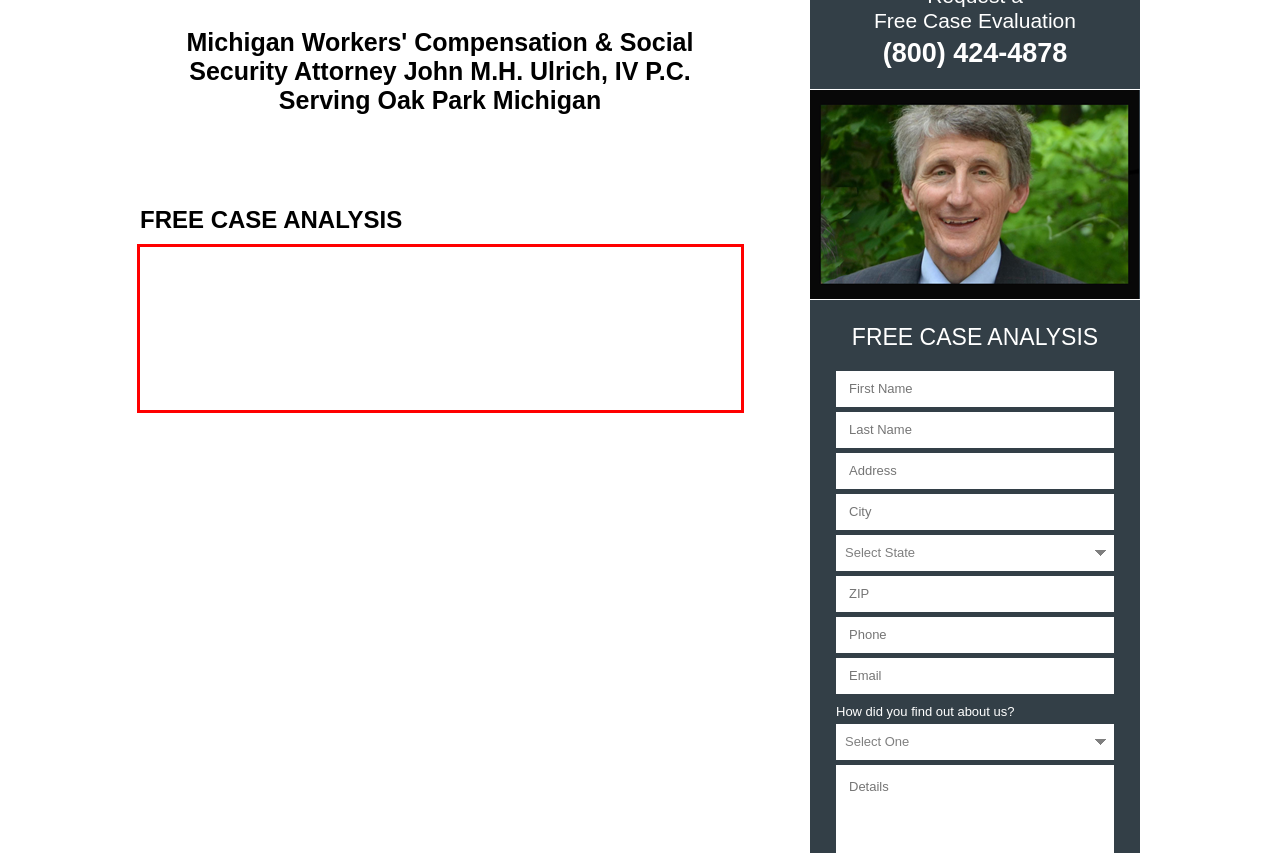In the given screenshot, locate the red bounding box and extract the text content from within it.

Our law firm has the workers’ compensation knowledge and drive that you need to guide you through the minefield of Michigan workers’ compensation law to a financial settlement or to receive the medical care that you need. We have done the medical research, read tens of thousands of medical reports, attended seminars to support our over 16,000 injured clients since 1978. We know medicine. We have gone "toe-to-toe" with doctors for over 38 years, having taken over 20,000 doctors' depositions.